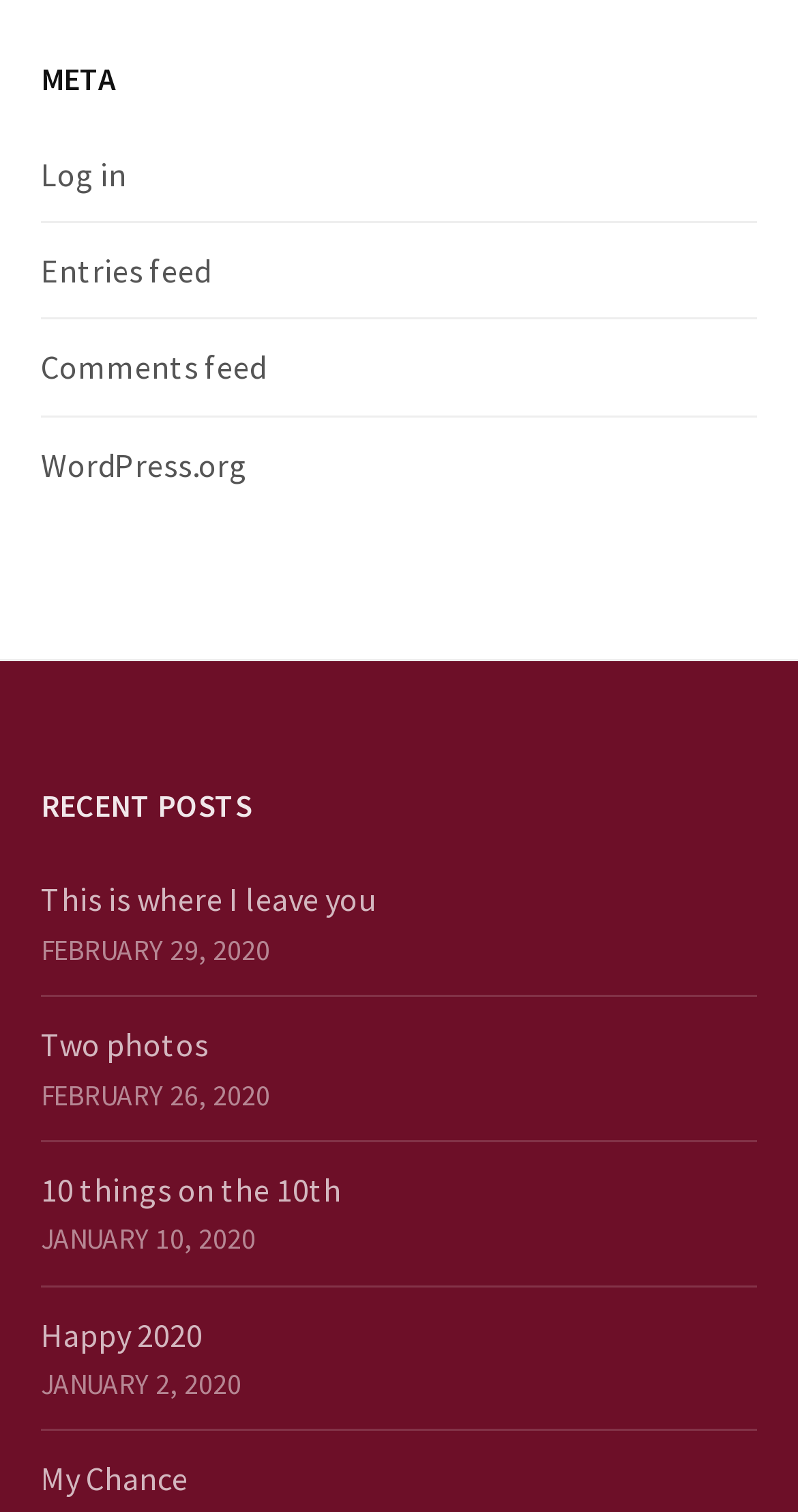What is the title of the newest post?
Provide a detailed and well-explained answer to the question.

I looked at the list of recent posts and found that the first one is 'This is where I leave you', which is likely the newest post.